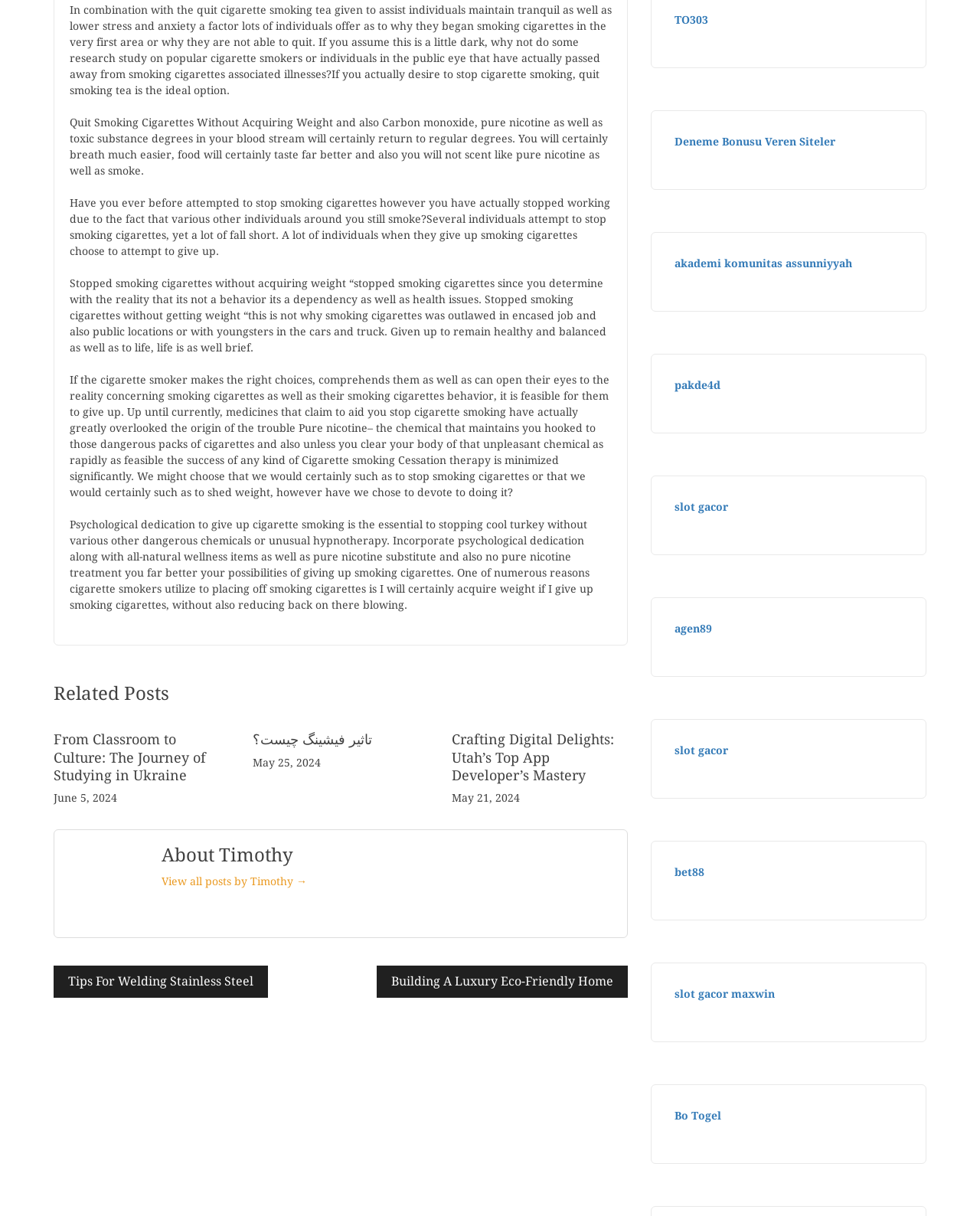What is the tone of the webpage?
Look at the screenshot and give a one-word or phrase answer.

Informative and encouraging